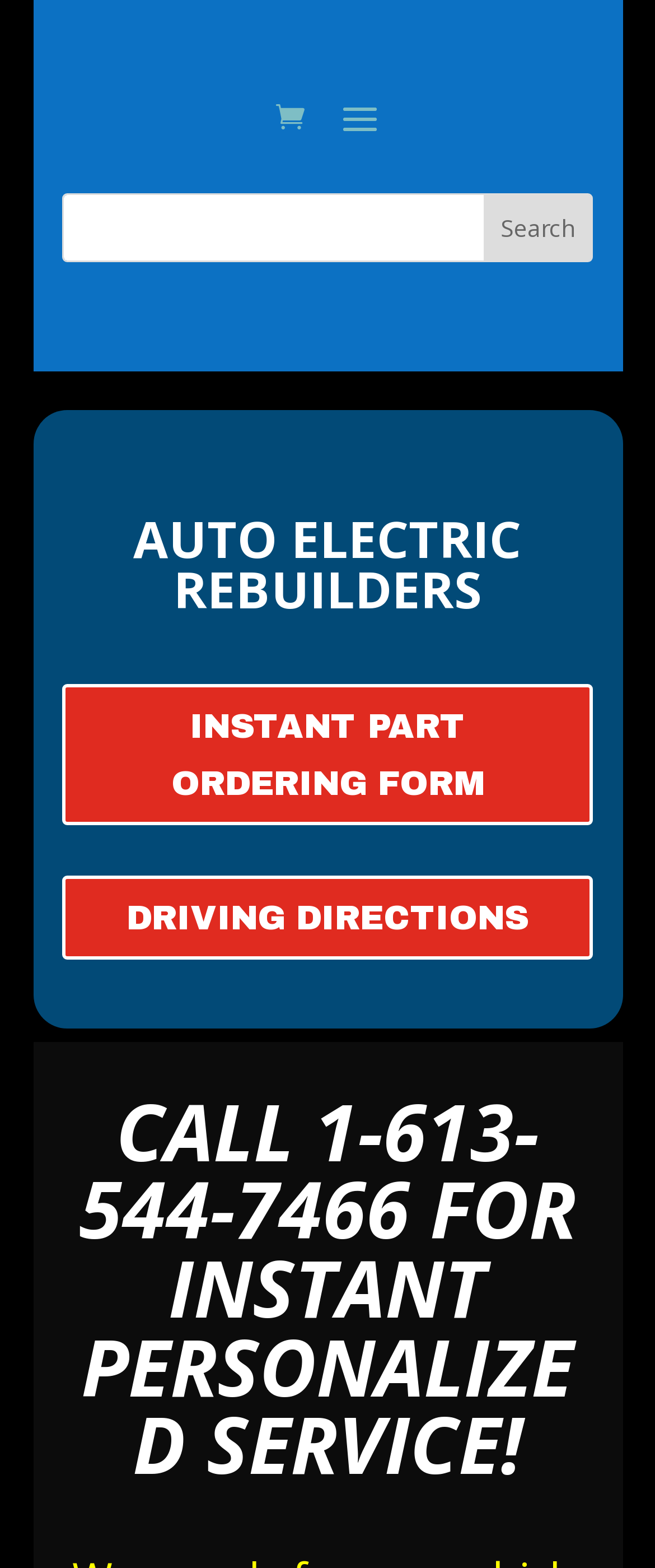What is the link for instant part ordering?
By examining the image, provide a one-word or phrase answer.

INSTANT PART ORDERING FORM 5